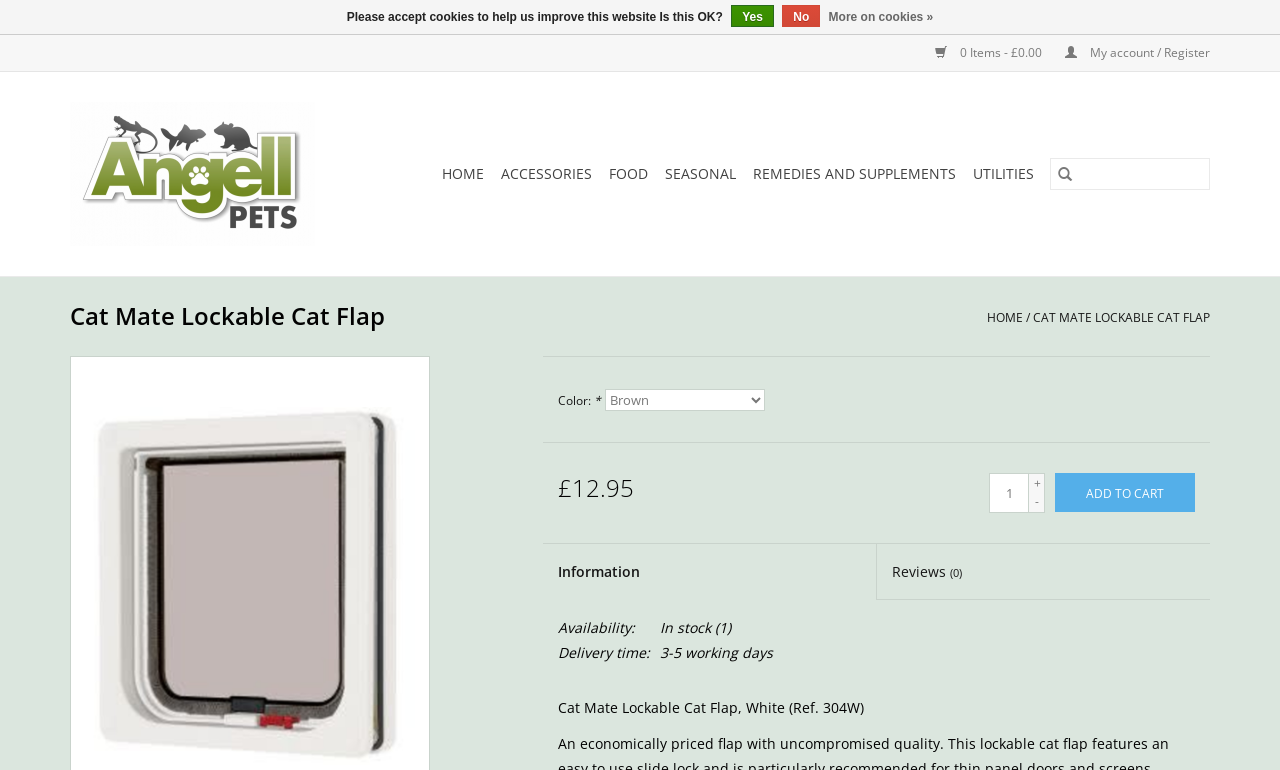Please examine the image and provide a detailed answer to the question: What is the current quantity of the product?

I looked at the 'Quantity' textbox and it doesn't have a default value, so the current quantity is not specified.